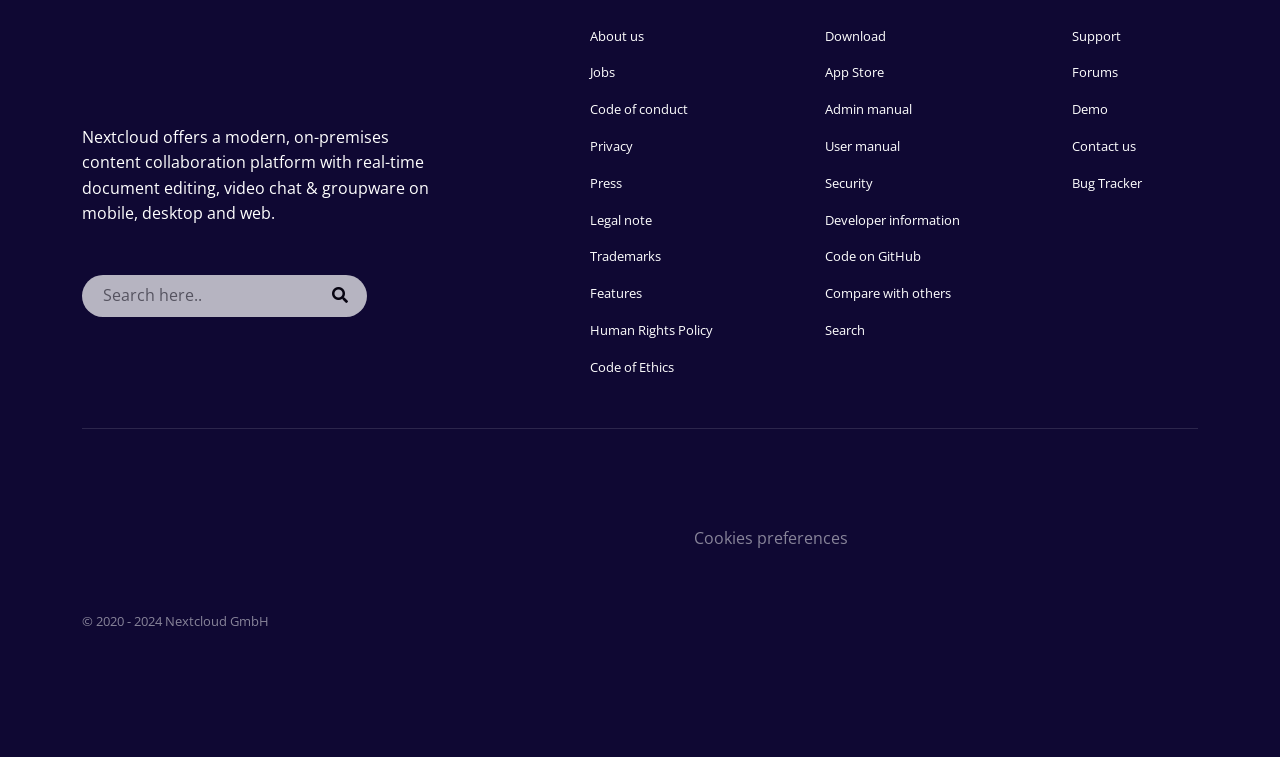Determine the bounding box coordinates for the area that should be clicked to carry out the following instruction: "Contact us".

[0.831, 0.169, 0.898, 0.218]